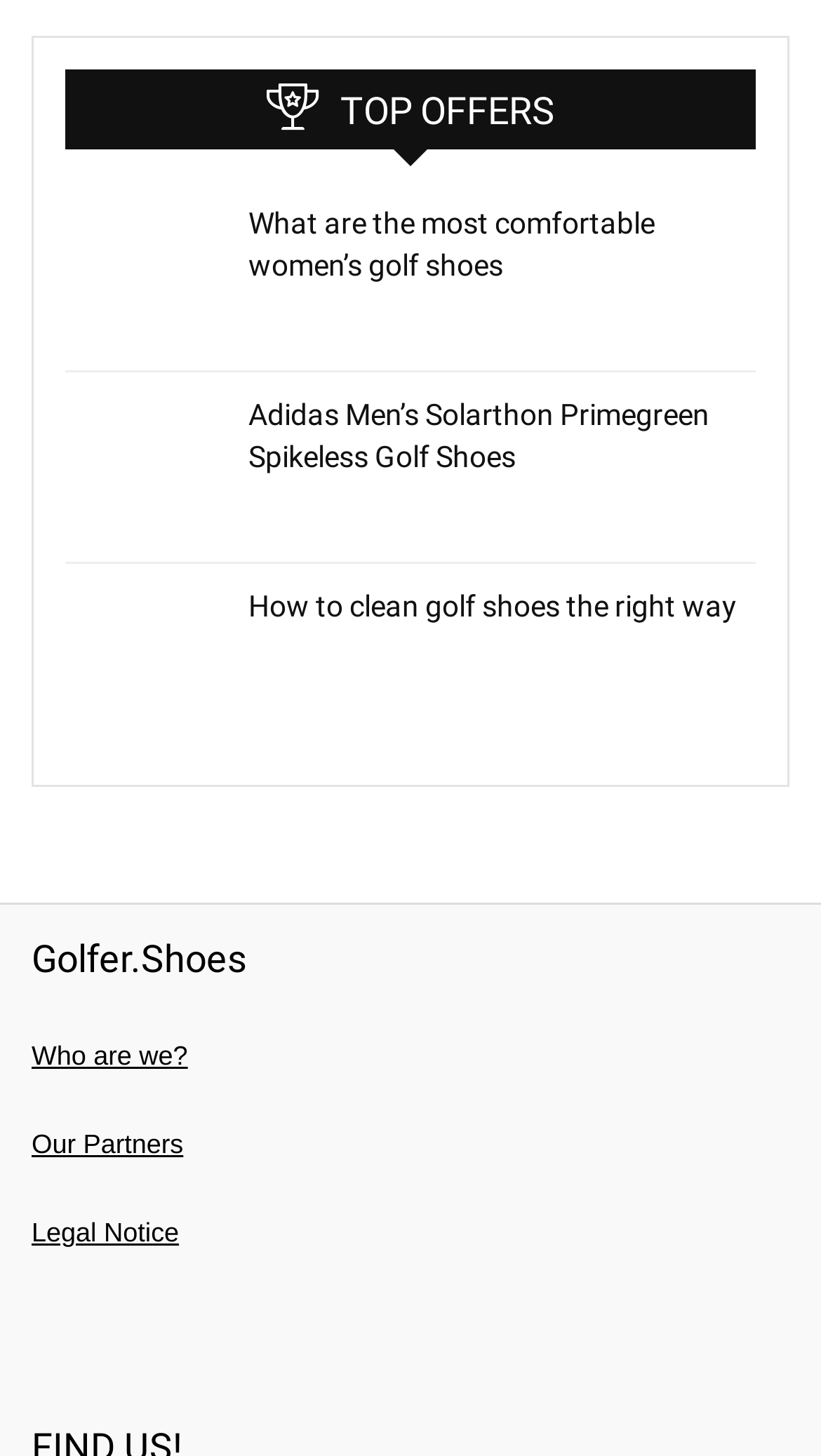Please find the bounding box for the UI element described by: "Who are we?".

[0.038, 0.715, 0.229, 0.735]